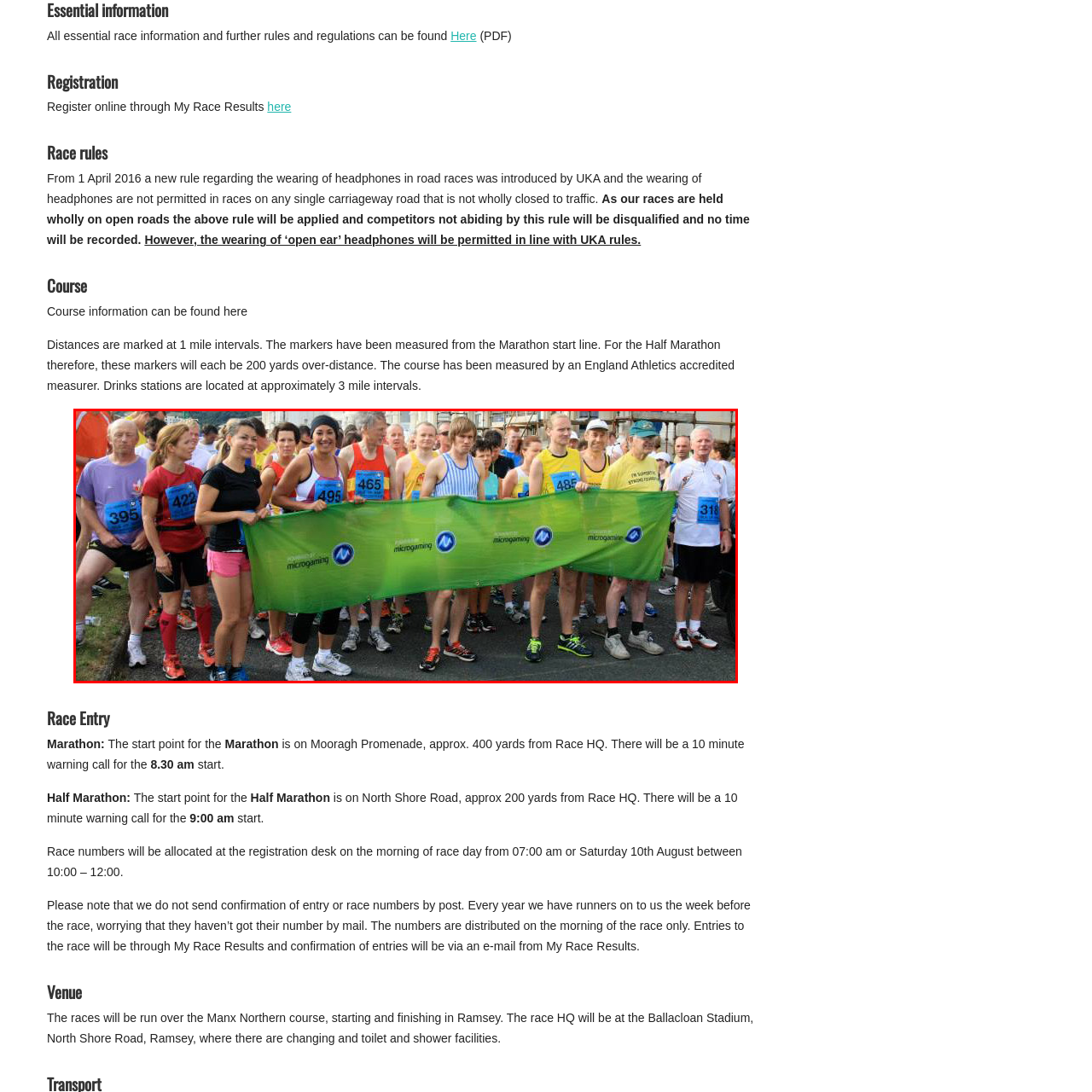What is the age range of the runners?
Please closely examine the image within the red bounding box and provide a detailed answer based on the visual information.

The caption states that the runners reflect a mix of ages, indicating that there are participants of different age groups, from young to old, taking part in the marathon.